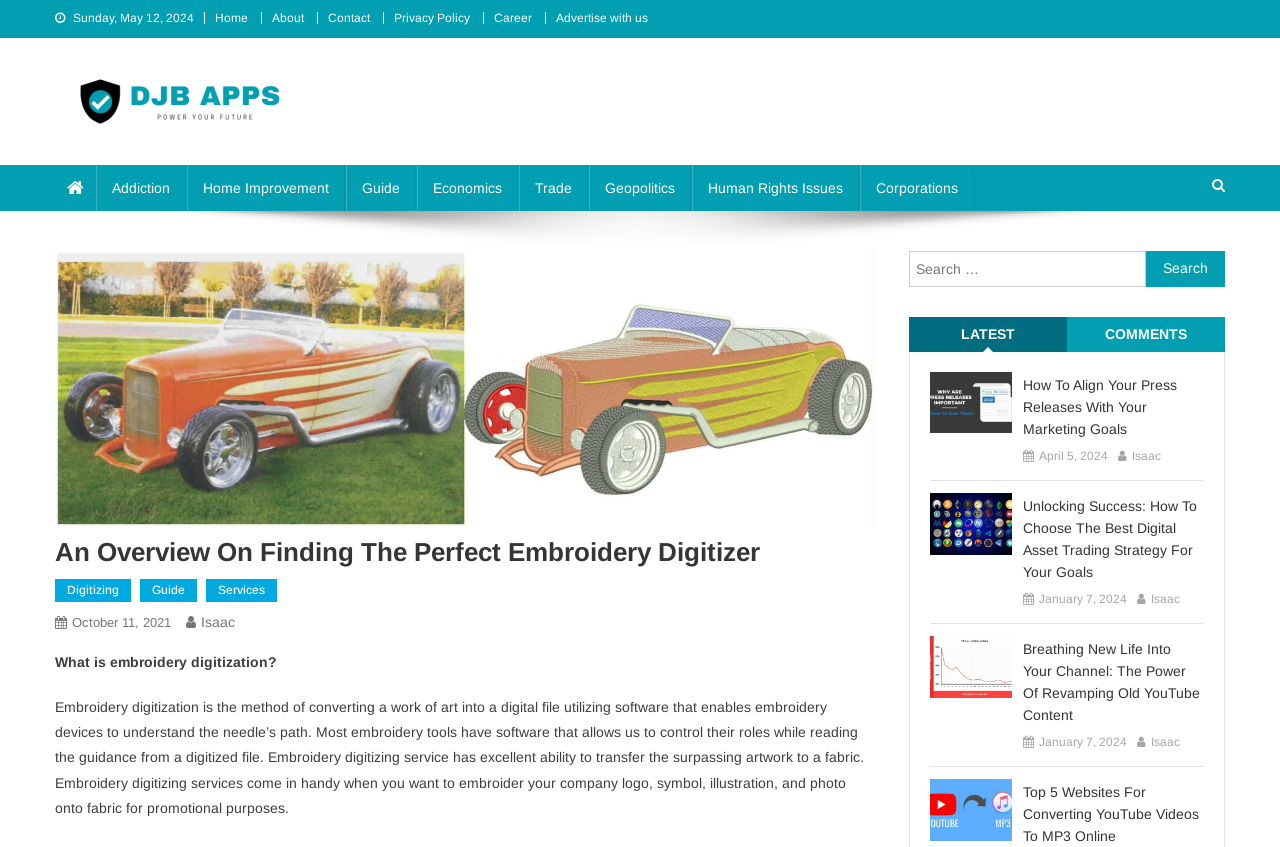How many links are there in the navigation menu?
Could you answer the question with a detailed and thorough explanation?

I counted the number of links in the navigation menu, which is located at the top of the webpage, and found that there are six links: 'Home', 'About', 'Contact', 'Privacy Policy', 'Career', and 'Advertise with us'.